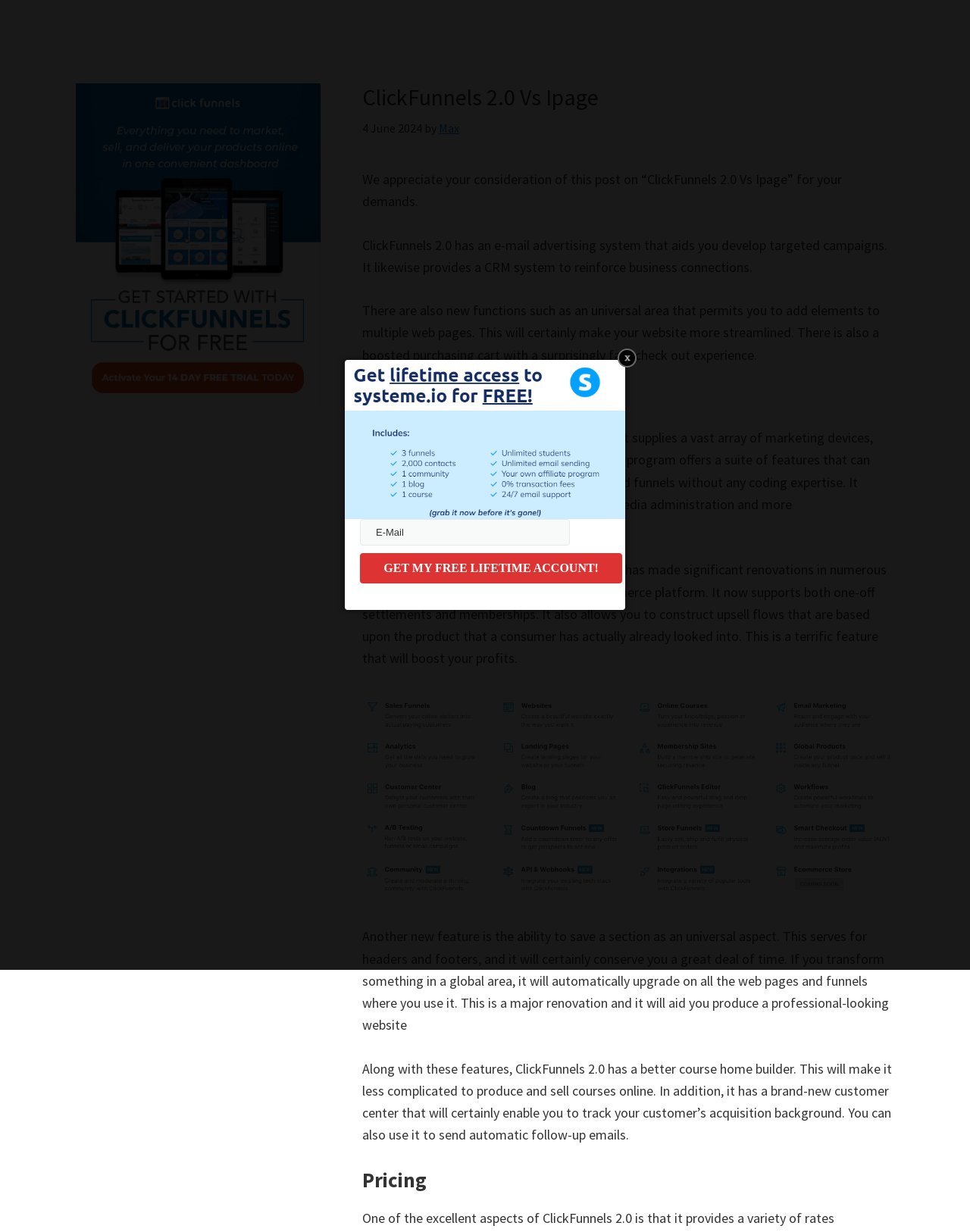Given the description "name="email" placeholder="E-Mail"", provide the bounding box coordinates of the corresponding UI element.

[0.371, 0.421, 0.588, 0.443]